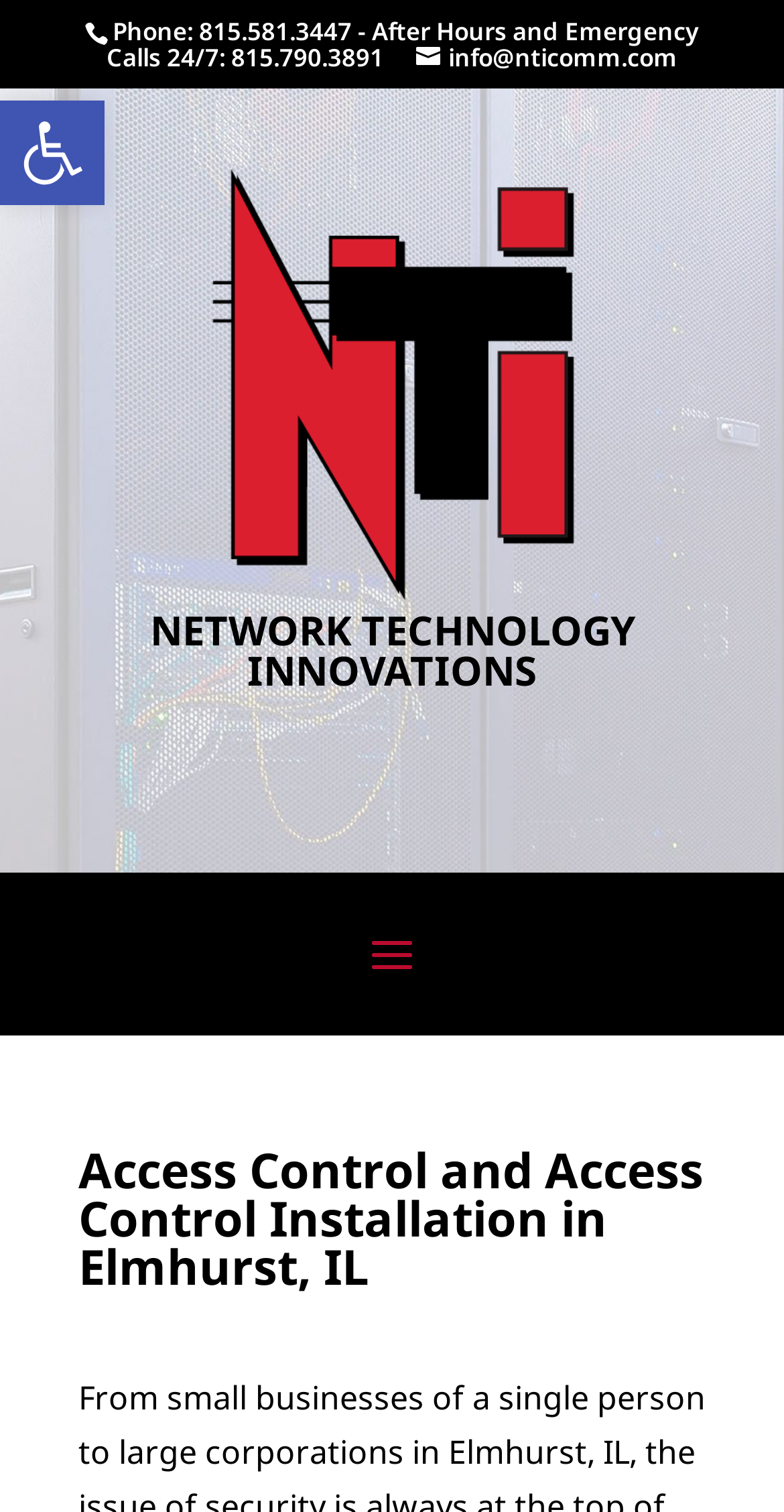Identify the bounding box of the HTML element described as: "Open toolbar Accessibility Tools".

[0.0, 0.066, 0.133, 0.136]